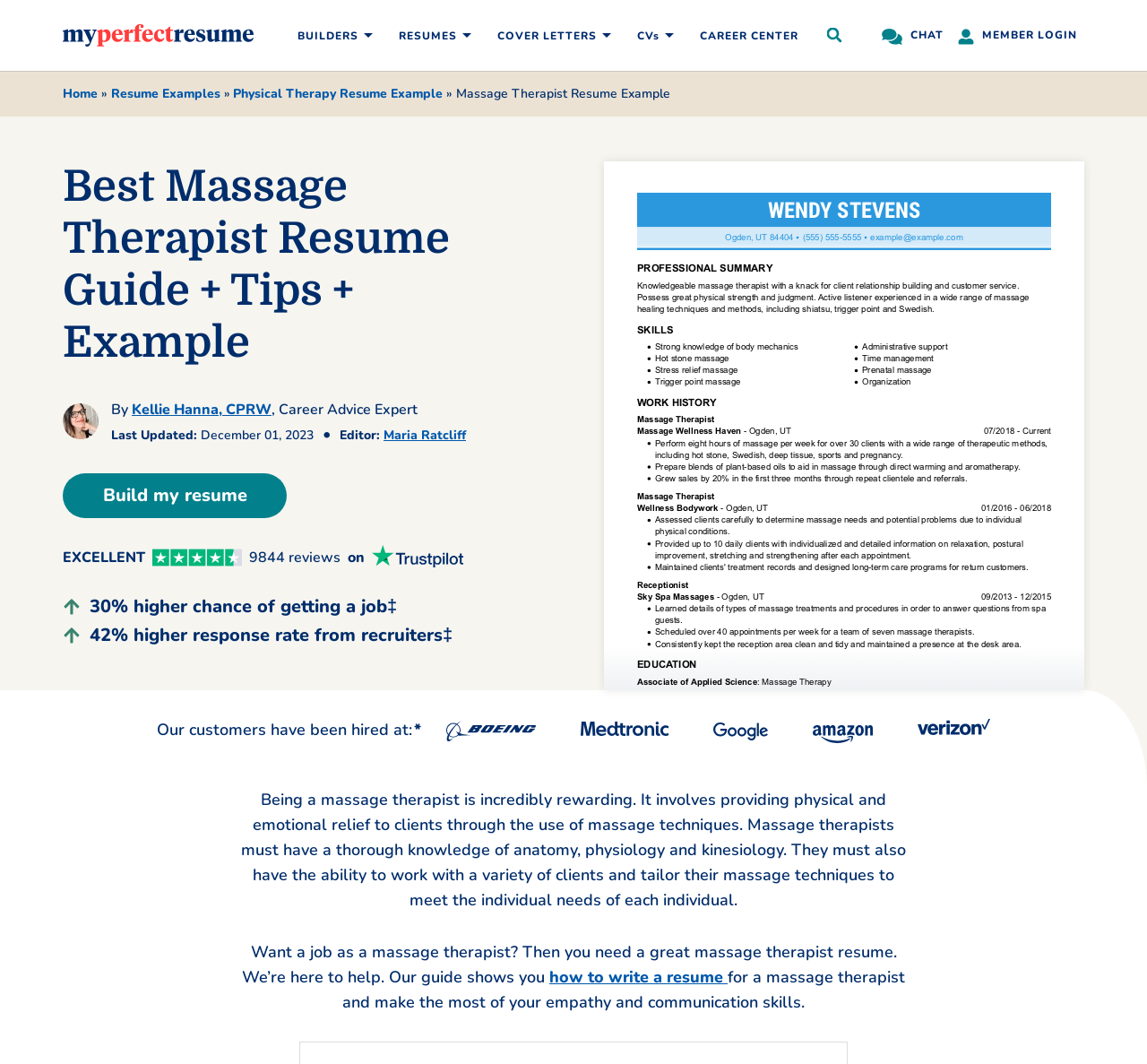Can you determine the main header of this webpage?

Best Massage Therapist Resume Guide + Tips + Example